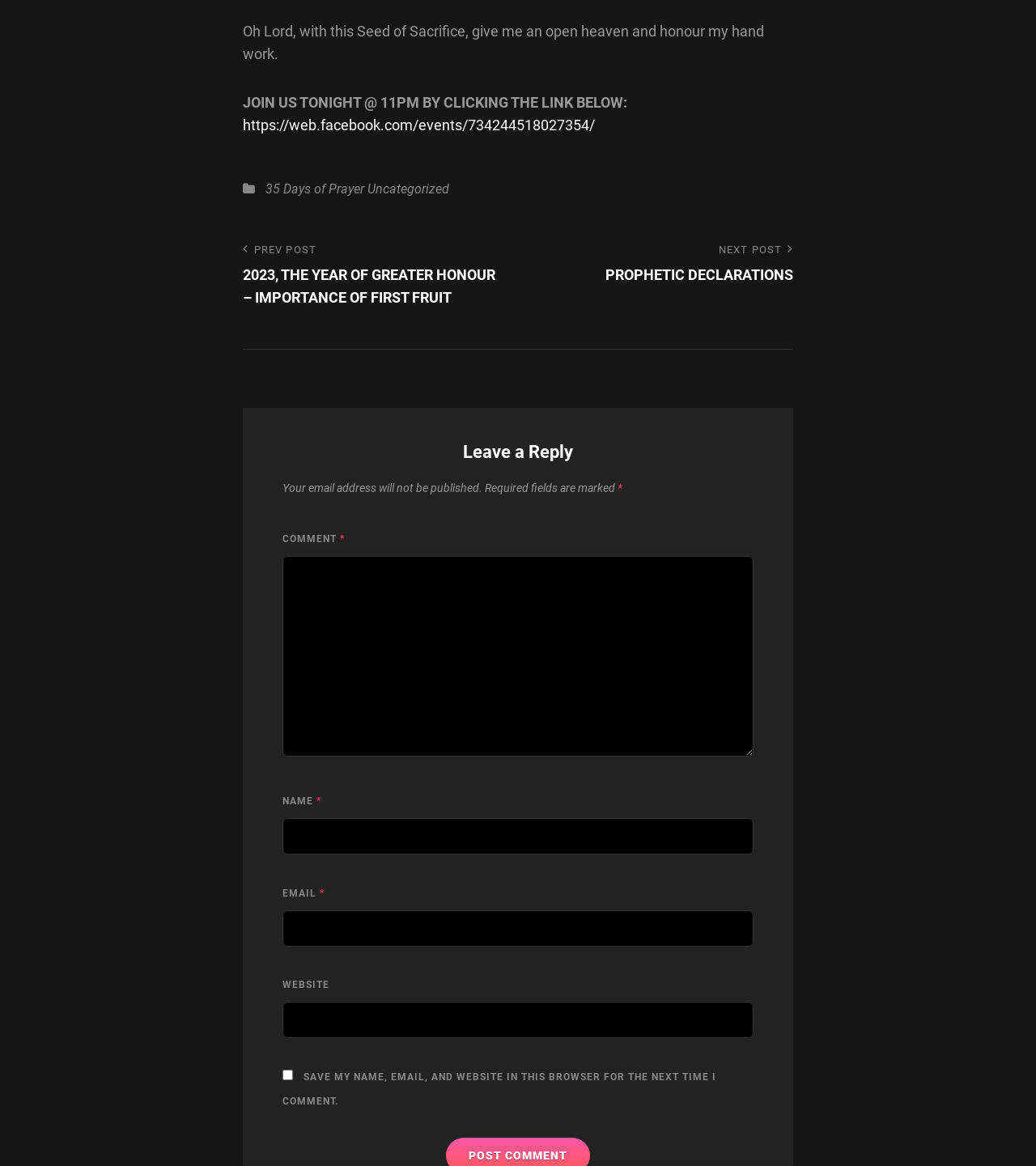Locate the bounding box coordinates of the clickable area needed to fulfill the instruction: "Click the post comment button".

[0.452, 0.986, 0.548, 0.997]